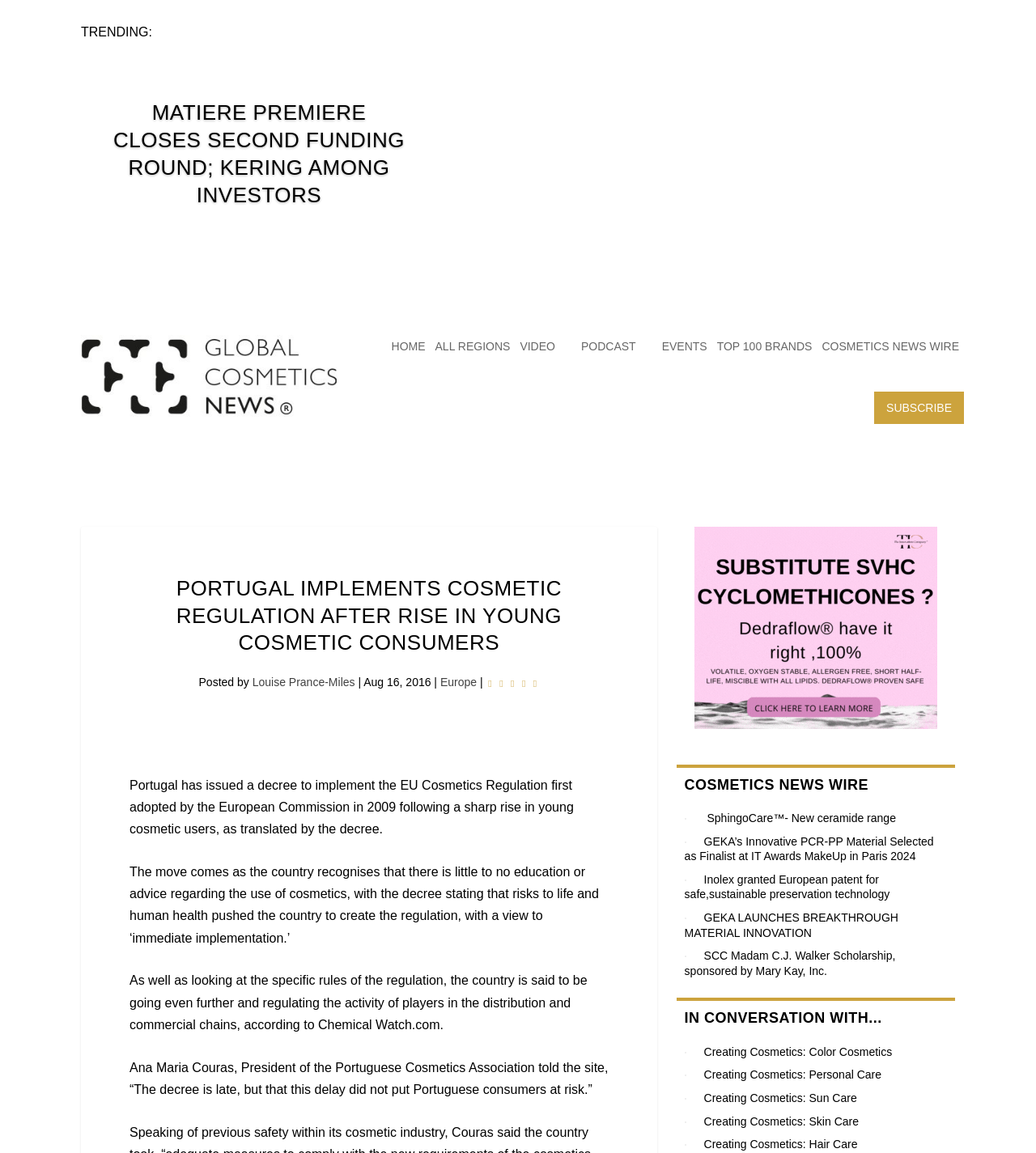What is the topic of the main article?
Please give a detailed and elaborate answer to the question.

The main article is about Portugal implementing cosmetic regulation after a rise in young cosmetic consumers, as indicated by the heading 'PORTUGAL IMPLEMENTS COSMETIC REGULATION AFTER RISE IN YOUNG COSMETIC CONSUMERS'.